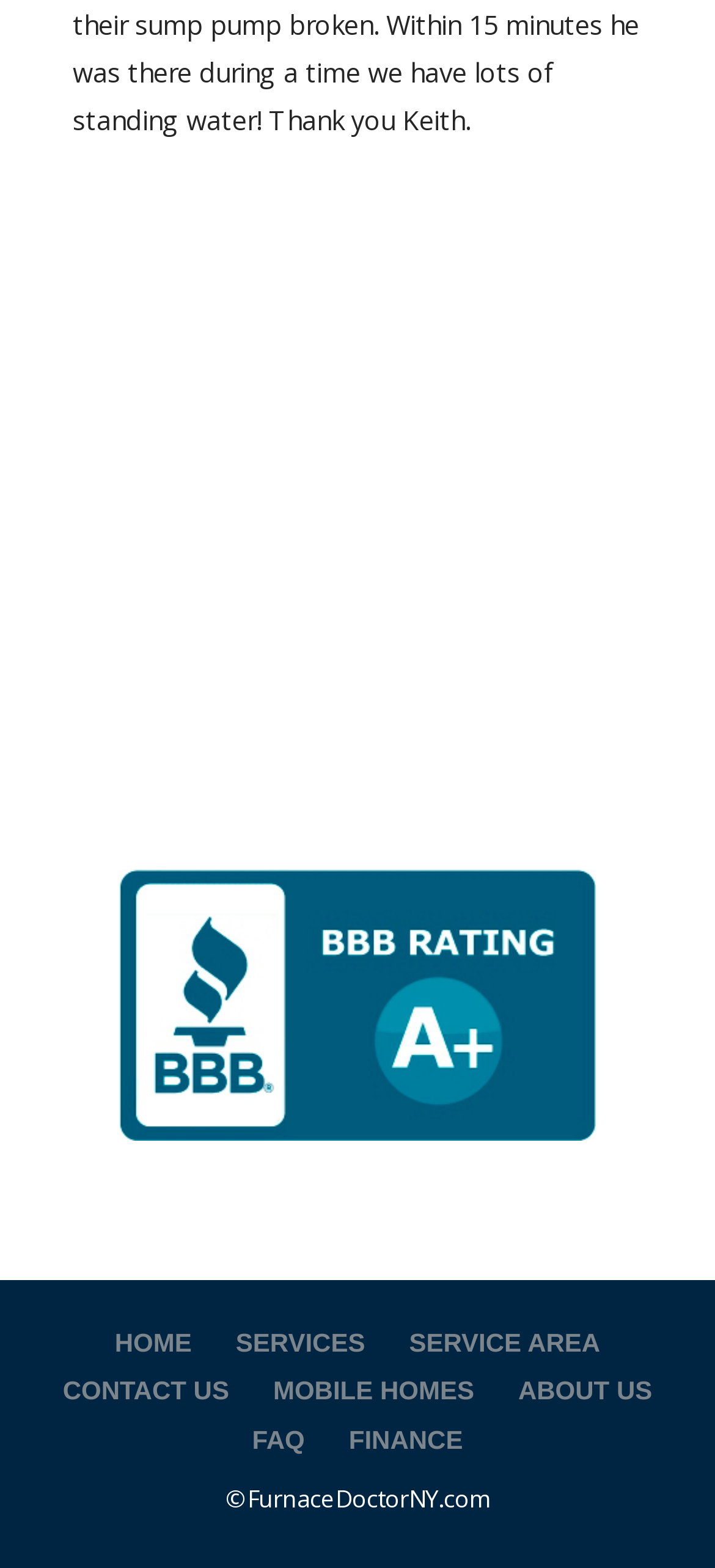Please identify the bounding box coordinates of the clickable area that will allow you to execute the instruction: "learn about mobile homes".

[0.382, 0.878, 0.663, 0.896]